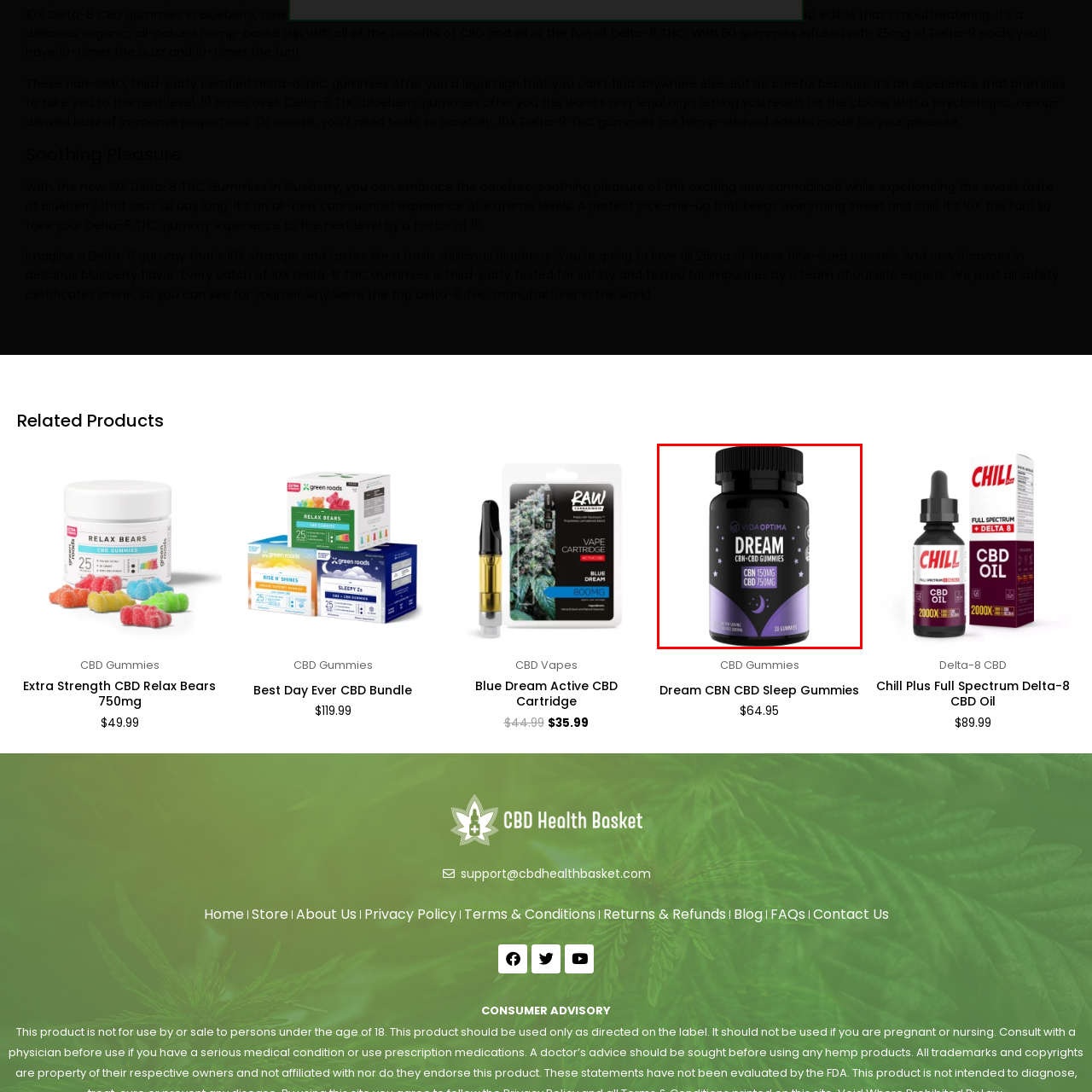Direct your attention to the zone enclosed by the orange box, How many gummies are in the bottle? 
Give your response in a single word or phrase.

30